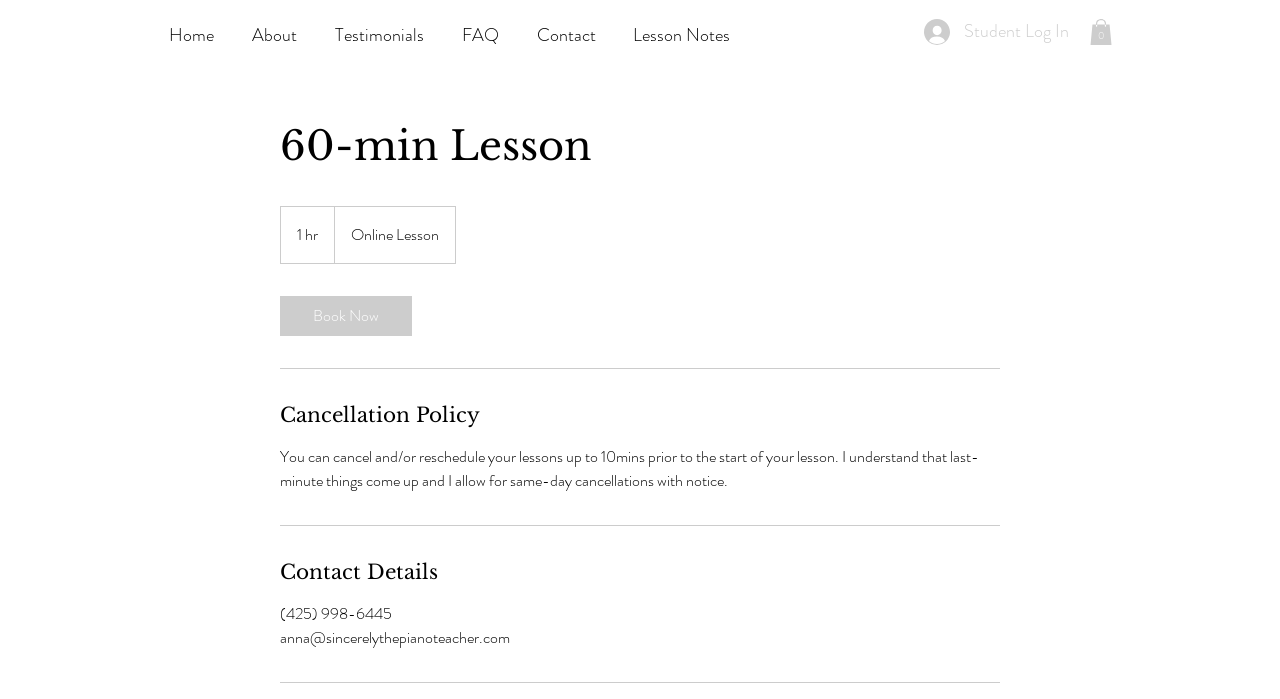What is the email address of the piano teacher?
Your answer should be a single word or phrase derived from the screenshot.

anna@sincerelythepianoteacher.com